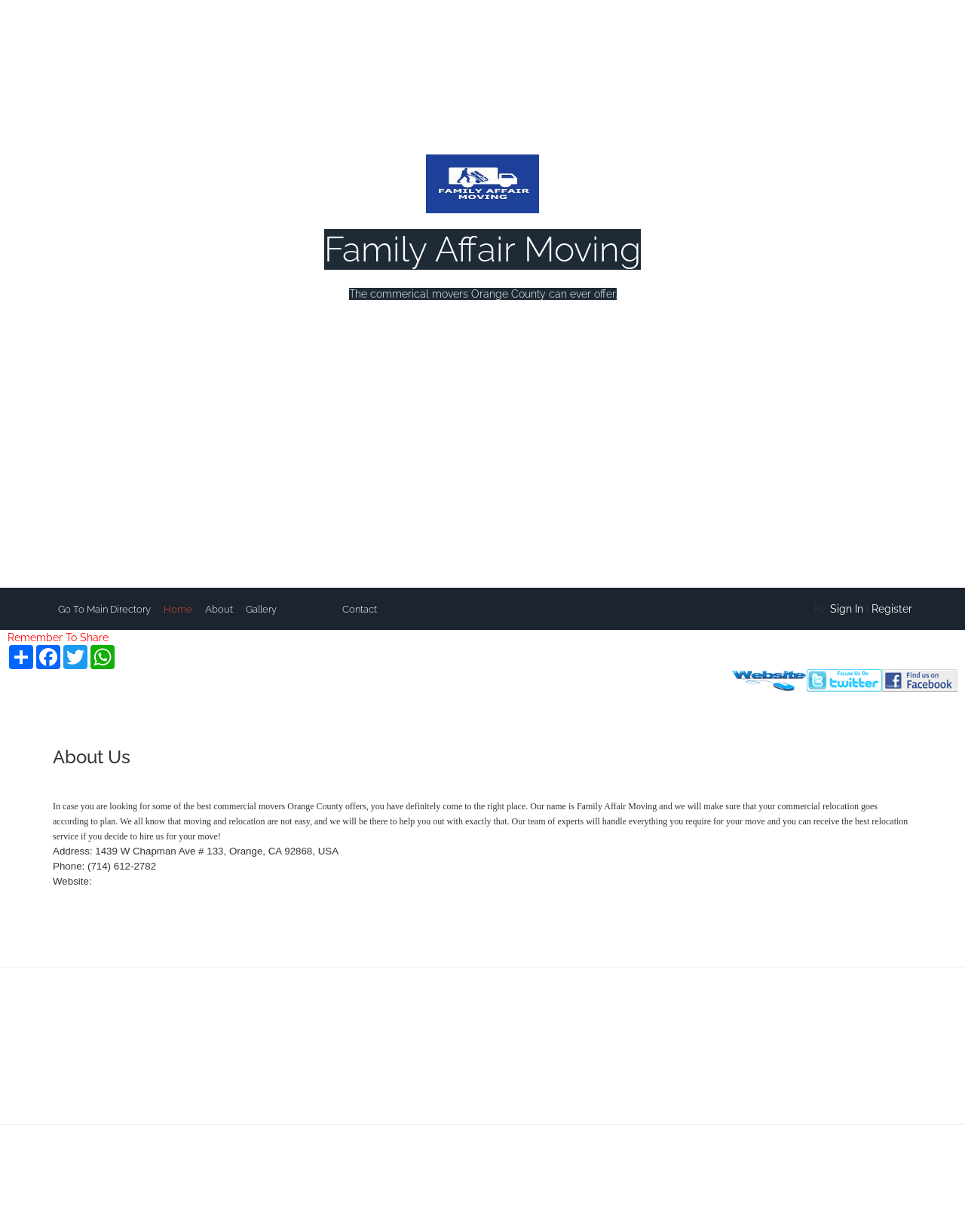Give the bounding box coordinates for the element described as: "WhatsApp".

[0.092, 0.523, 0.12, 0.543]